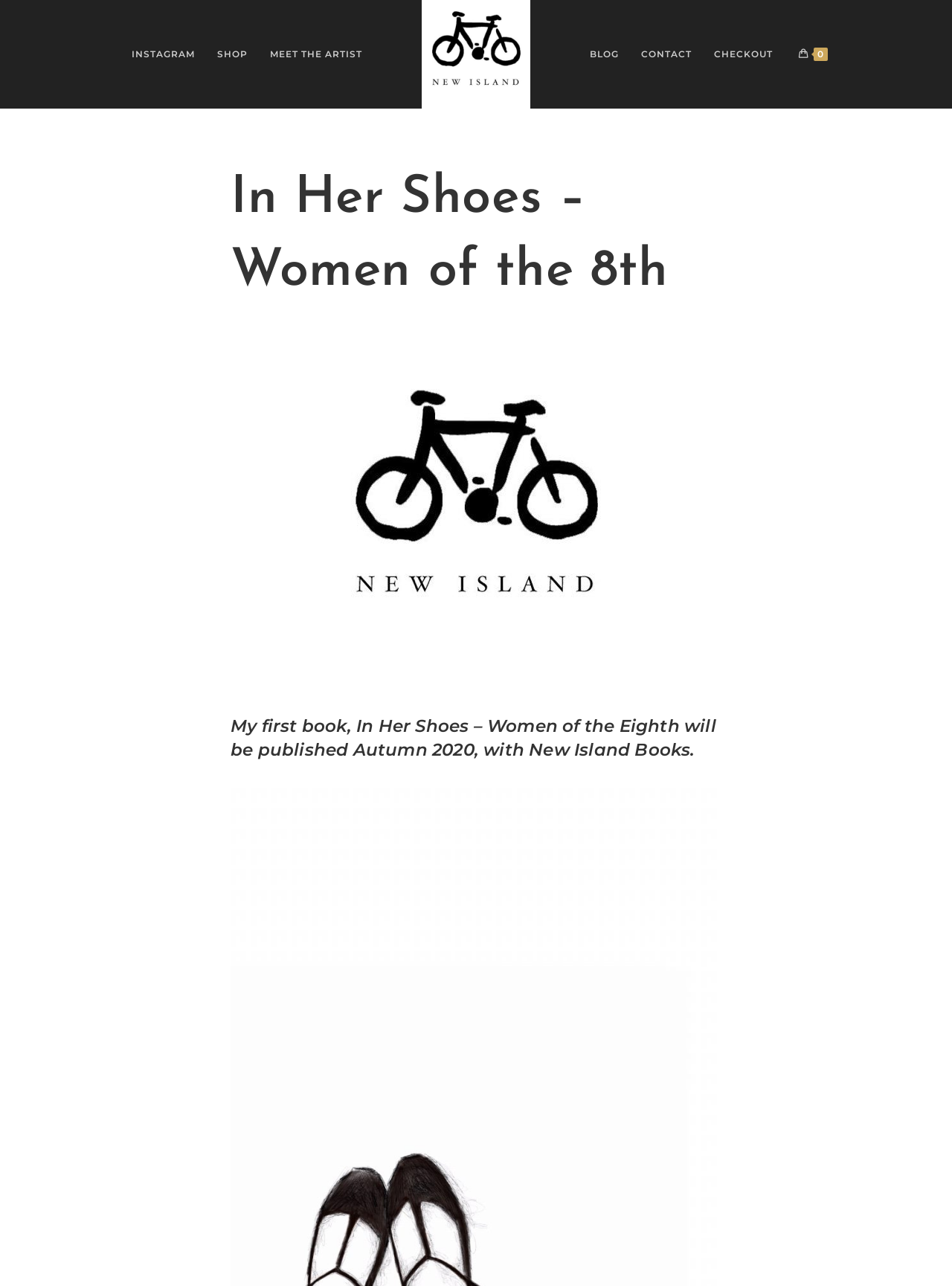Provide a one-word or short-phrase response to the question:
What is the title of the book?

In Her Shoes – Women of the Eighth